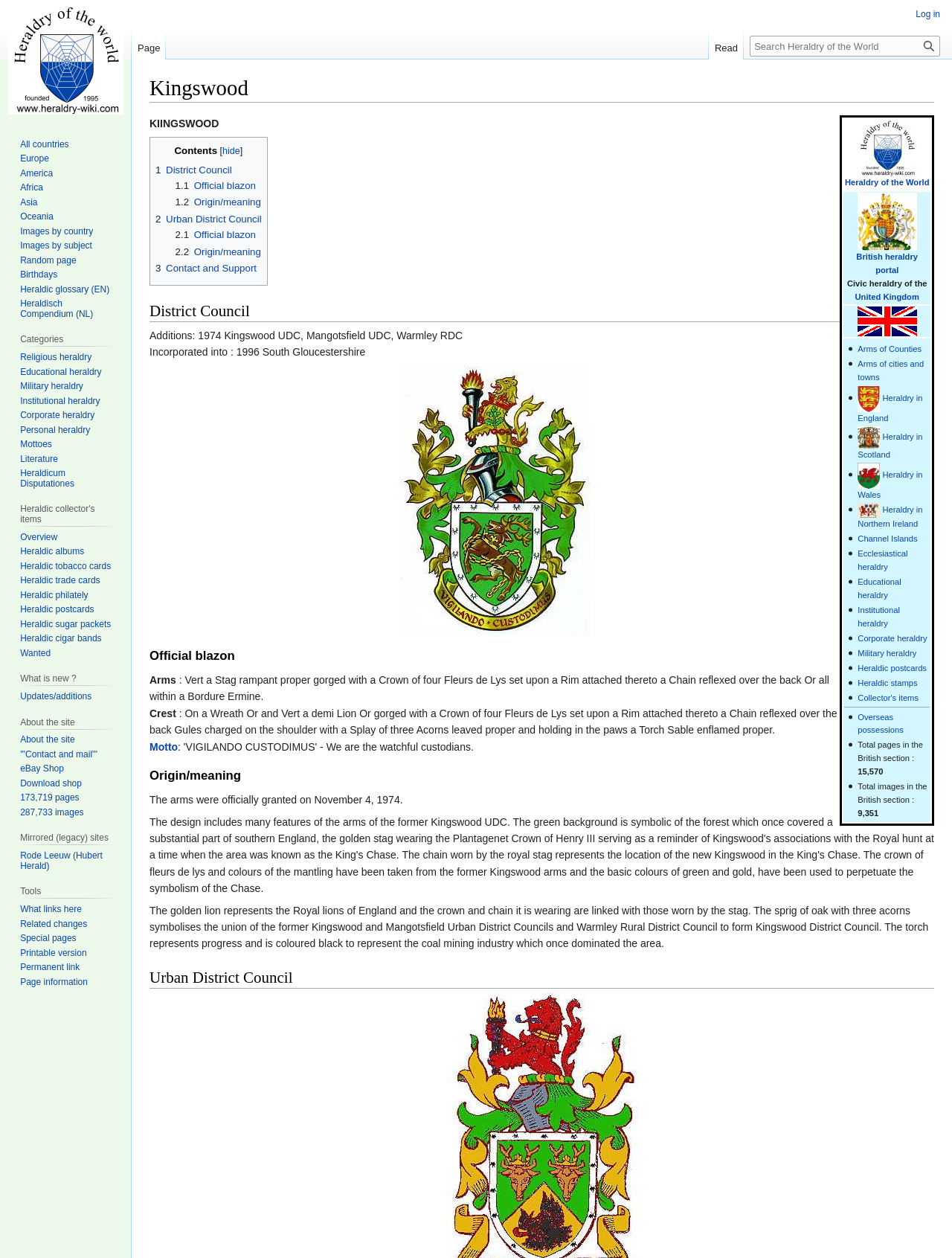How many sections are in the webpage?
Answer the question with just one word or phrase using the image.

2